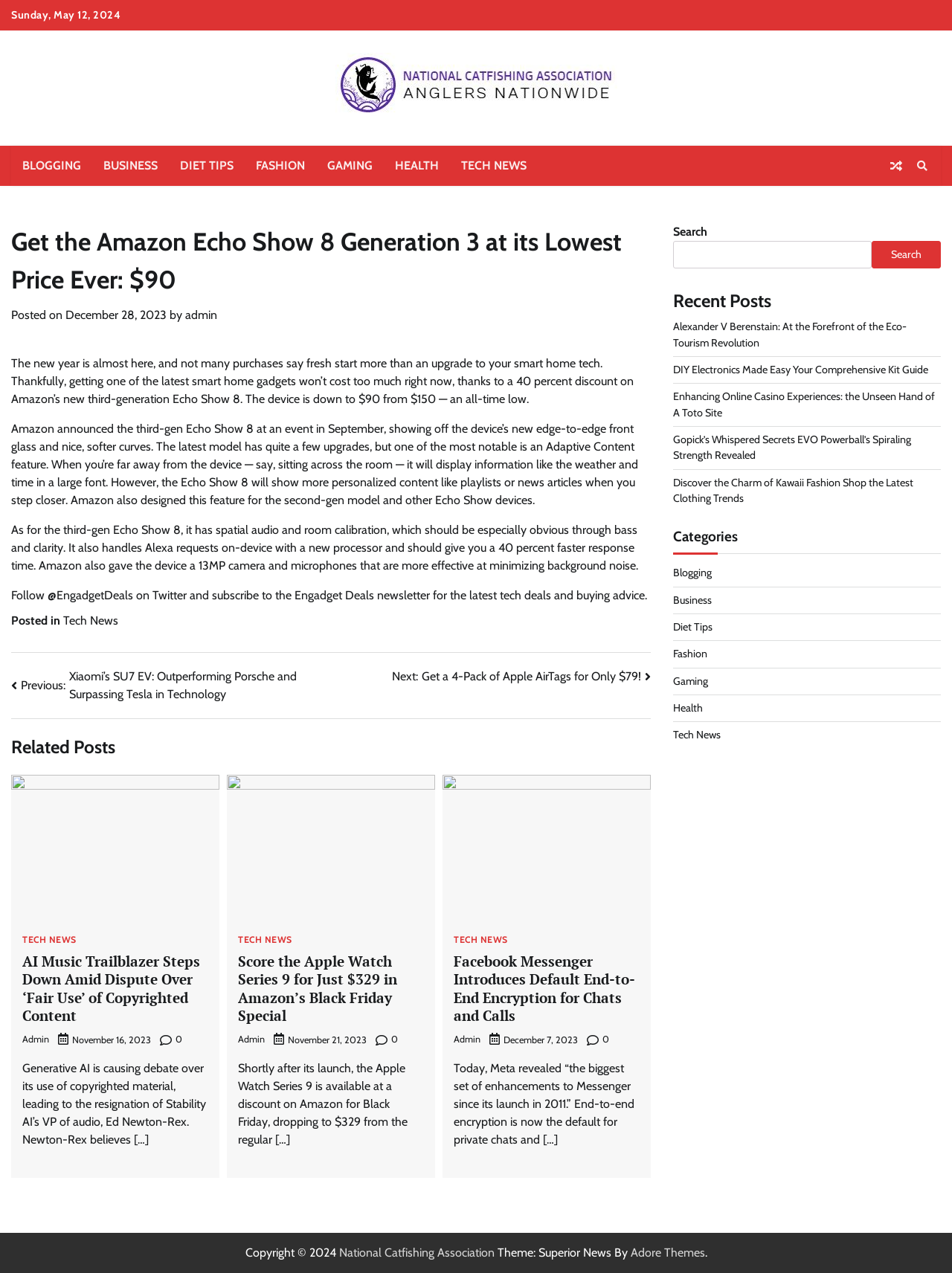How many related posts are there?
Look at the webpage screenshot and answer the question with a detailed explanation.

I found the related posts section with the heading 'Related Posts'. There are three article sections below this heading, each with a link to a related post.